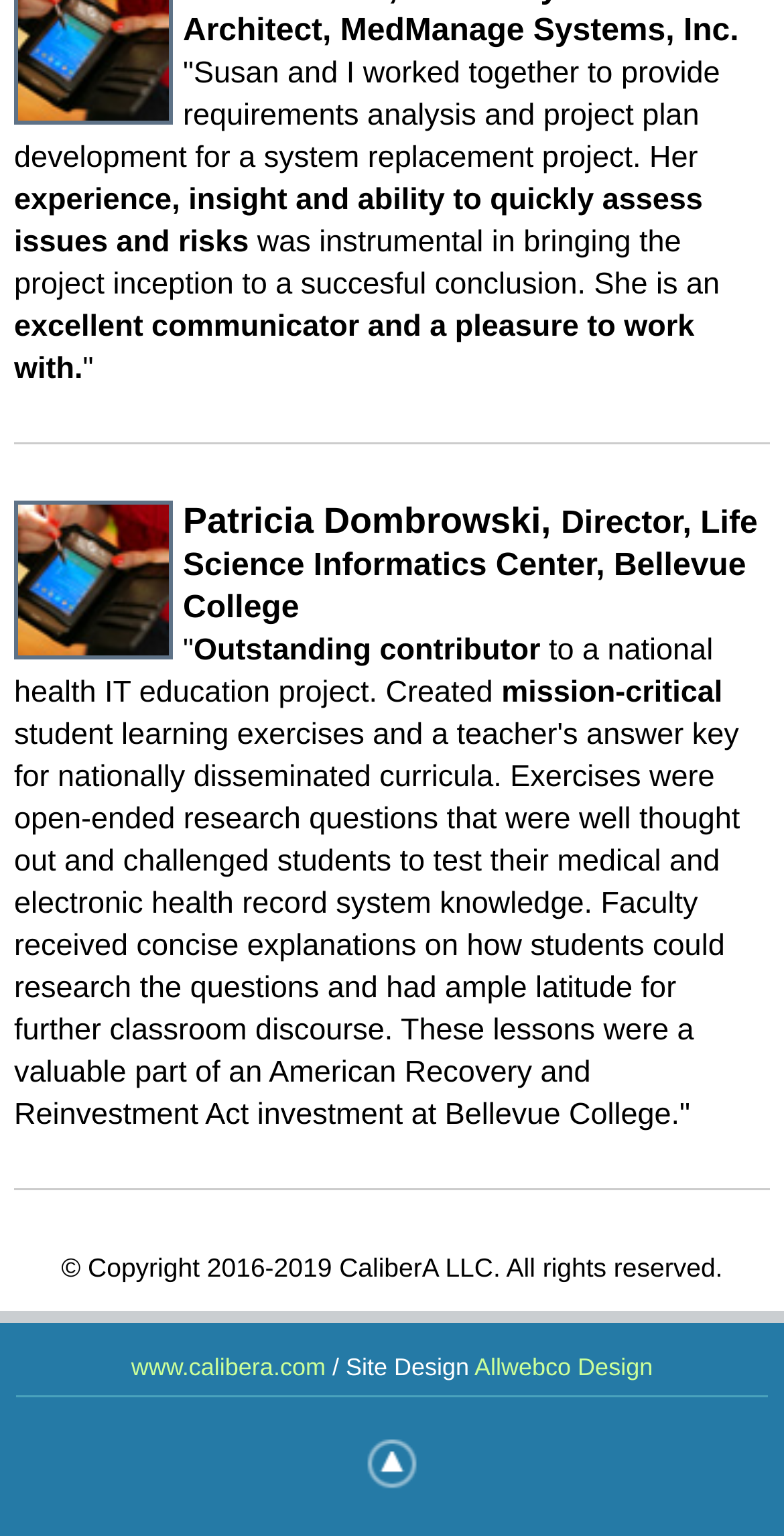Give a one-word or phrase response to the following question: What is the name of the company mentioned at the bottom of the webpage?

CaliberA LLC